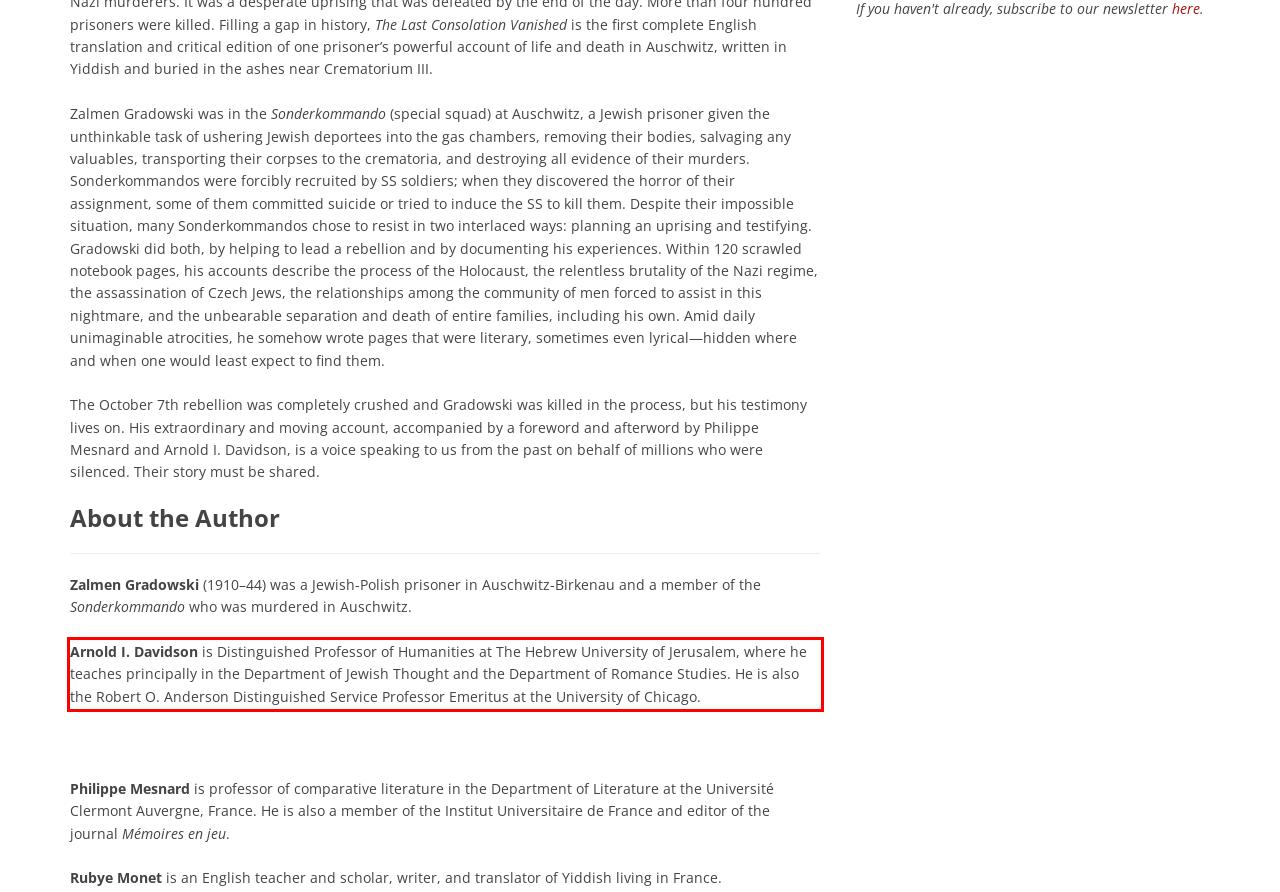Examine the webpage screenshot and use OCR to obtain the text inside the red bounding box.

Arnold I. Davidson is Distinguished Professor of Humanities at The Hebrew University of Jerusalem, where he teaches principally in the Department of Jewish Thought and the Department of Romance Studies. He is also the Robert O. Anderson Distinguished Service Professor Emeritus at the University of Chicago.